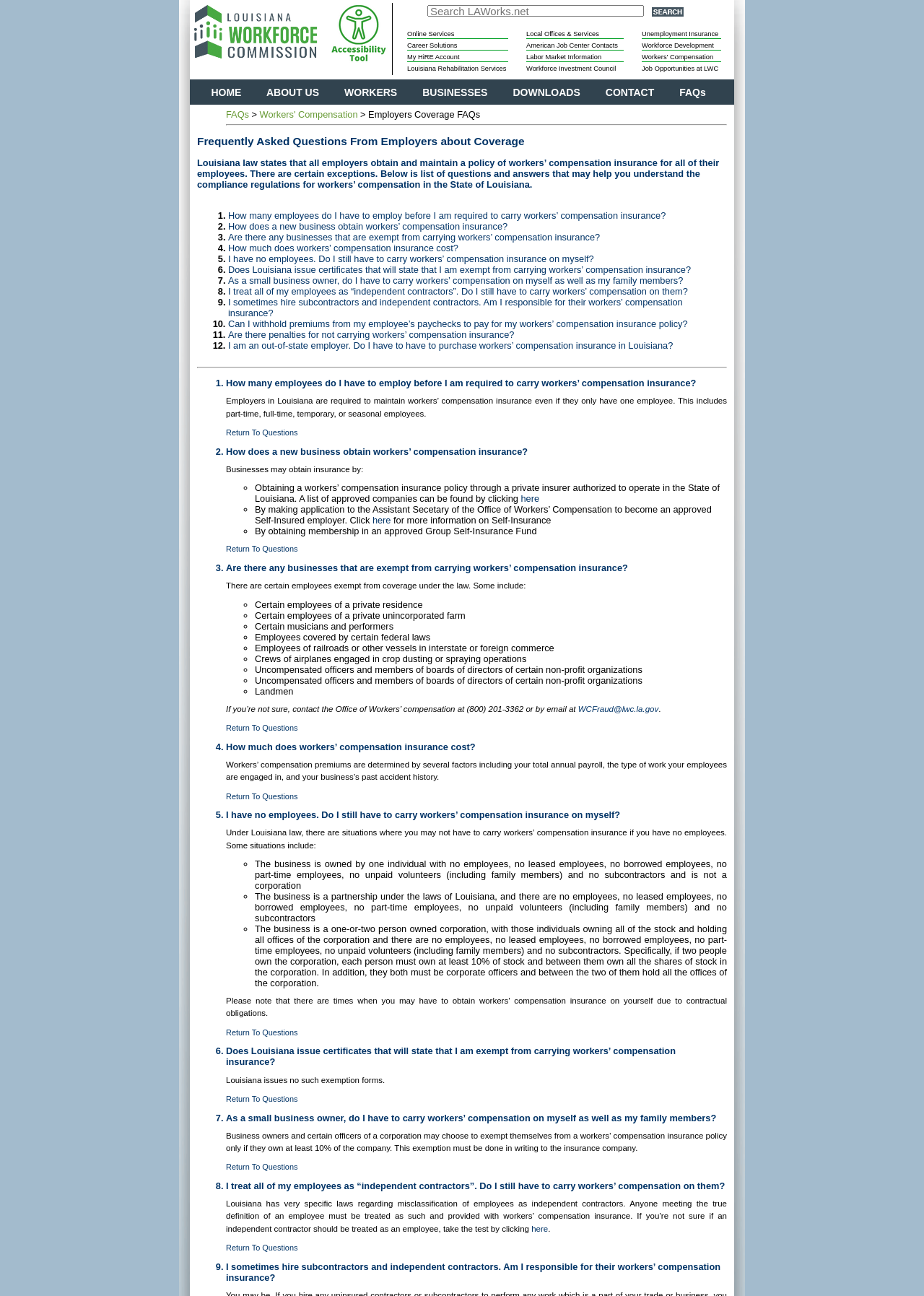Pinpoint the bounding box coordinates of the clickable area needed to execute the instruction: "Visit the RSM US LLP website". The coordinates should be specified as four float numbers between 0 and 1, i.e., [left, top, right, bottom].

None